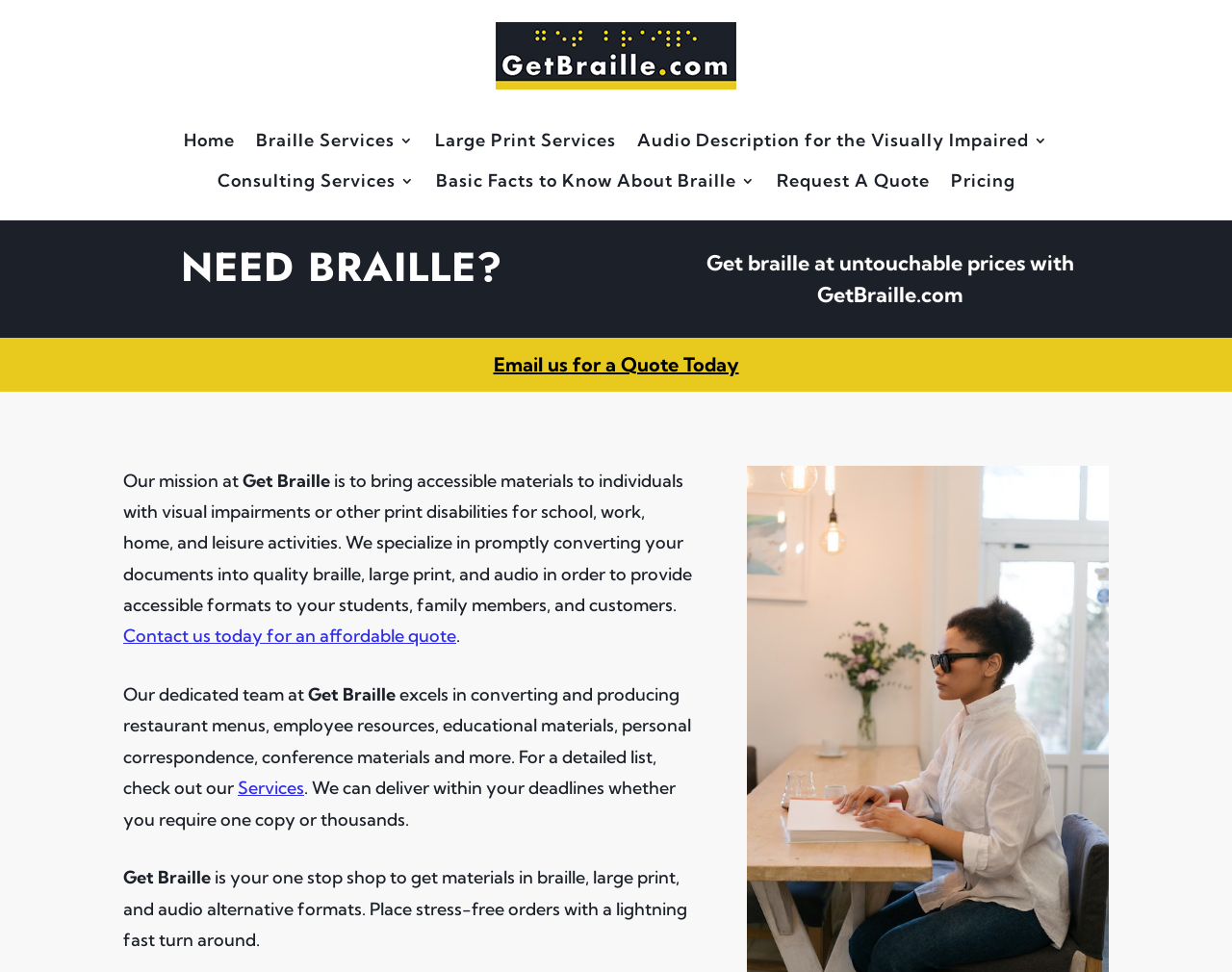Please locate the bounding box coordinates of the element that should be clicked to complete the given instruction: "Email us for a quote today".

[0.385, 0.352, 0.615, 0.398]